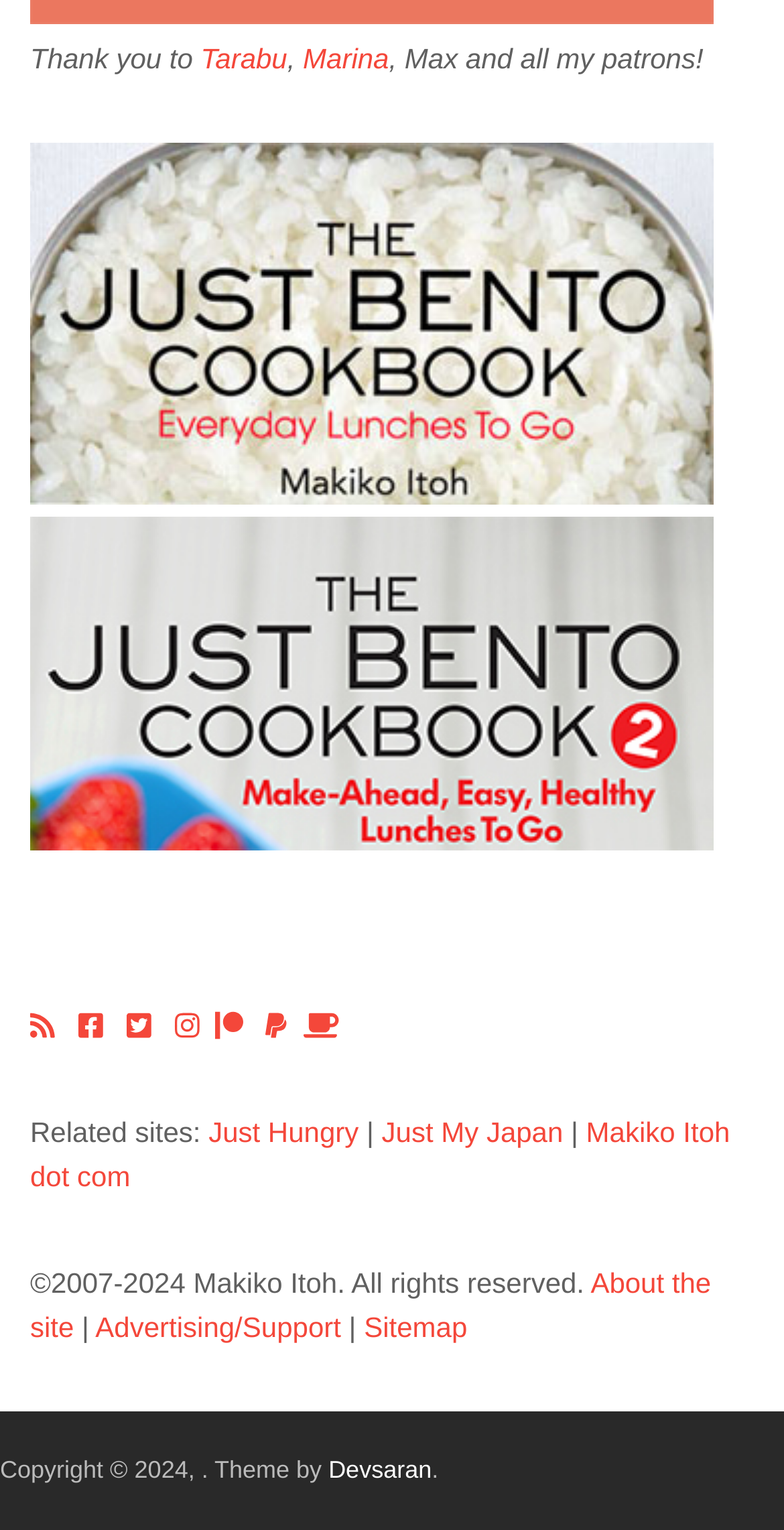Using the provided element description "title="Subscribe via RSS"", determine the bounding box coordinates of the UI element.

[0.038, 0.661, 0.07, 0.682]